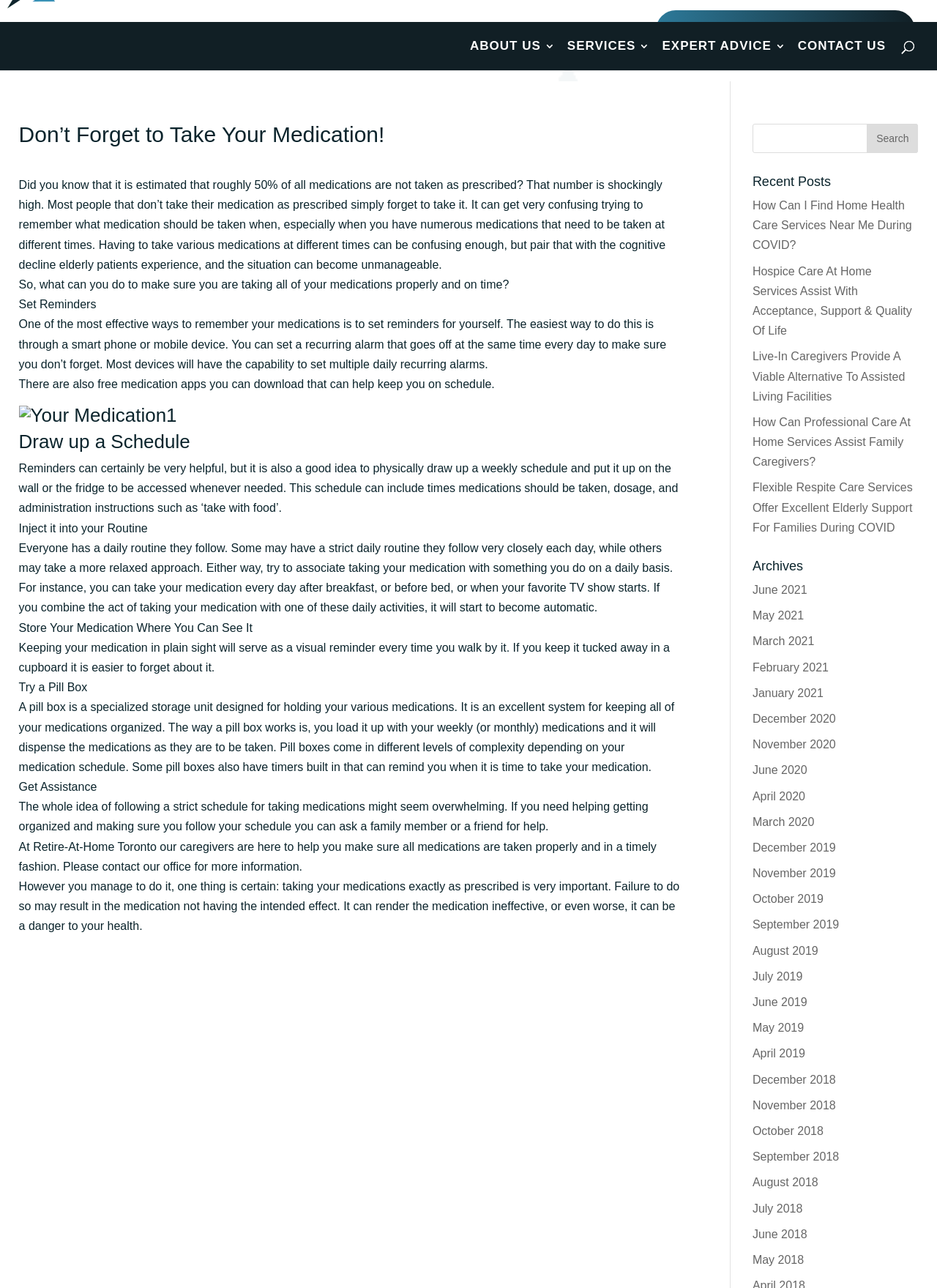Find the bounding box coordinates of the area that needs to be clicked in order to achieve the following instruction: "View archives". The coordinates should be specified as four float numbers between 0 and 1, i.e., [left, top, right, bottom].

[0.803, 0.434, 0.98, 0.45]